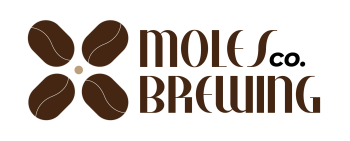Provide a comprehensive description of the image.

The image features the stylized logo of "Moles Brewing Co," which prominently displays the name in an elegant, flowing font. The logo is adorned with artistic illustrations of coffee beans, suggesting a focus on quality brewing. The use of warm brown tones conveys a sense of richness and authenticity, aligning perfectly with the brand's identity in the craft beer and brewing industry. This visual branding invites viewers to explore their offerings while underscoring a commitment to craftsmanship and tradition in brewing.